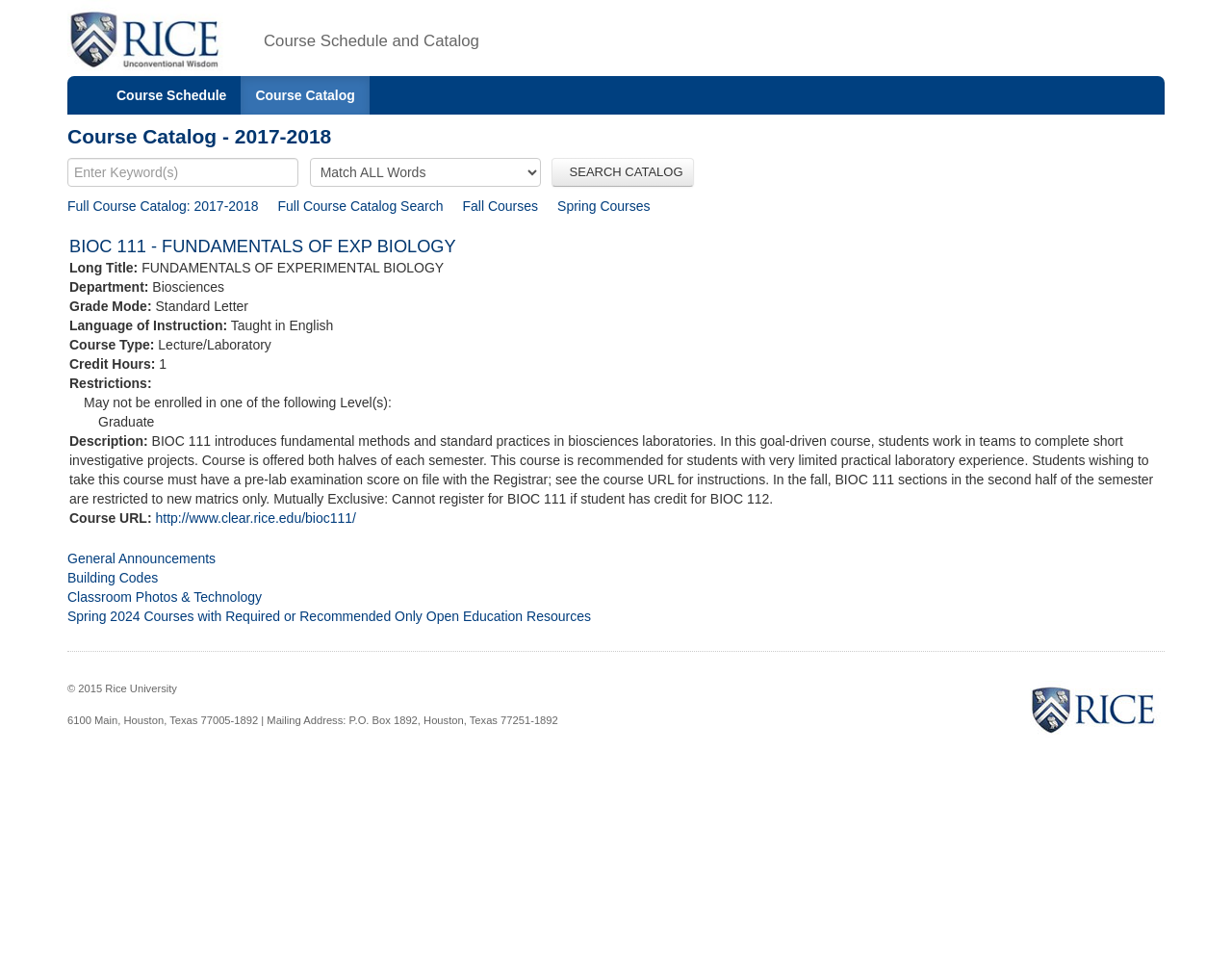Identify the bounding box coordinates for the element you need to click to achieve the following task: "Visit the course URL for BIOC 111". The coordinates must be four float values ranging from 0 to 1, formatted as [left, top, right, bottom].

[0.126, 0.531, 0.289, 0.547]